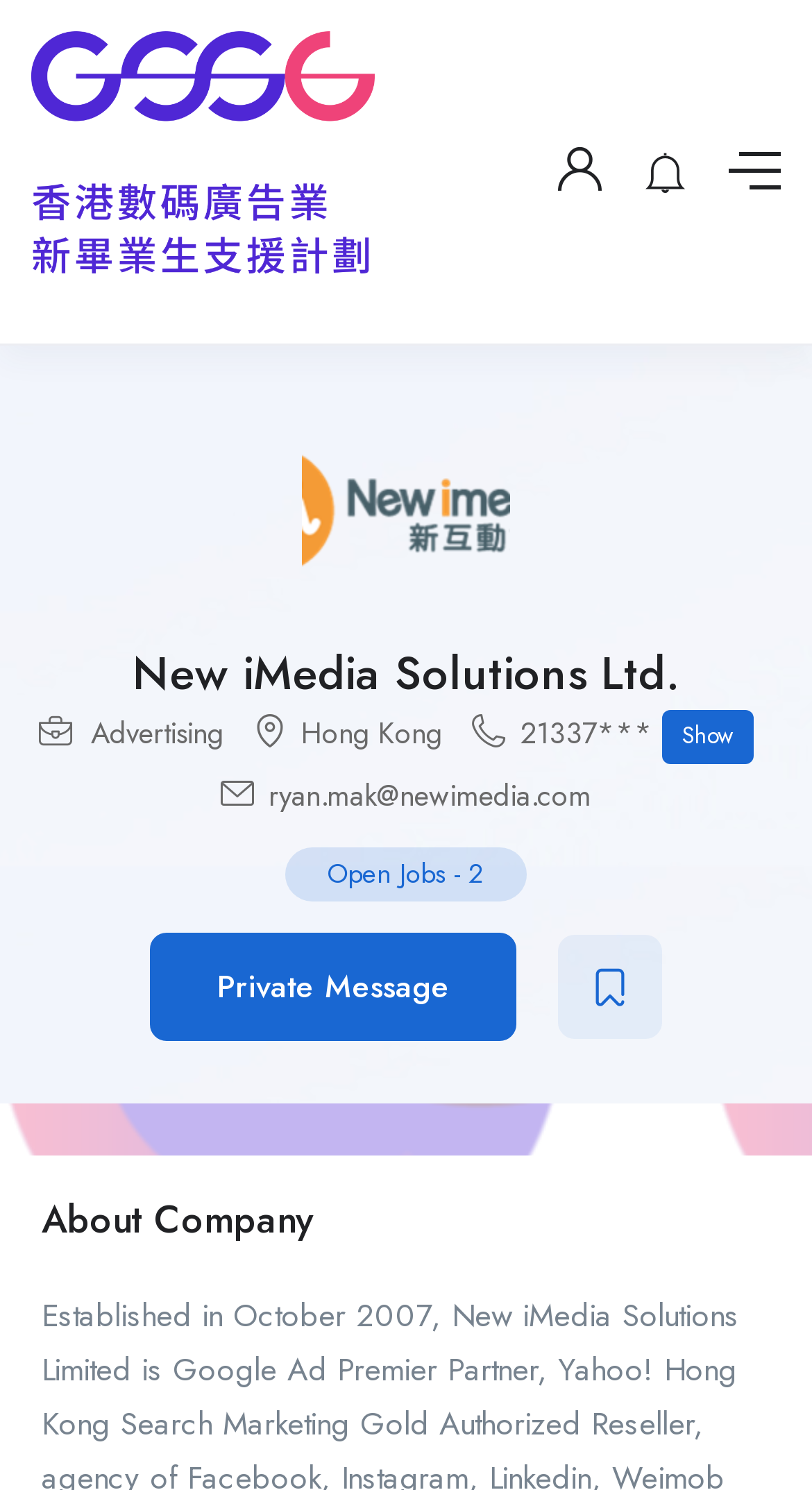How many open jobs are there?
Can you offer a detailed and complete answer to this question?

The number of open jobs can be found in the StaticText element with bounding box coordinates [0.577, 0.572, 0.597, 0.599], which is '2'.